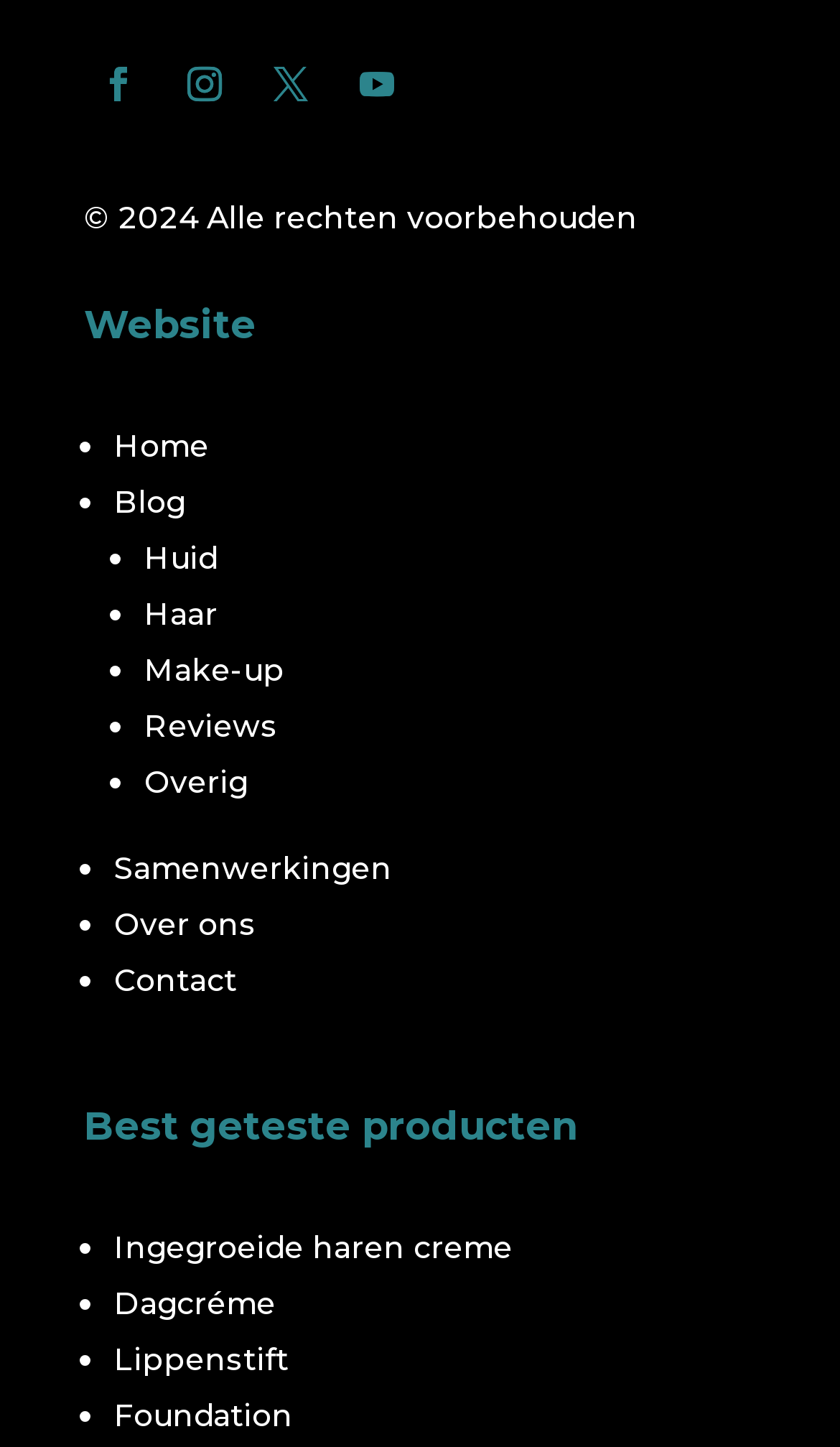Predict the bounding box coordinates of the area that should be clicked to accomplish the following instruction: "Click the Foundation link". The bounding box coordinates should consist of four float numbers between 0 and 1, i.e., [left, top, right, bottom].

[0.136, 0.964, 0.349, 0.991]